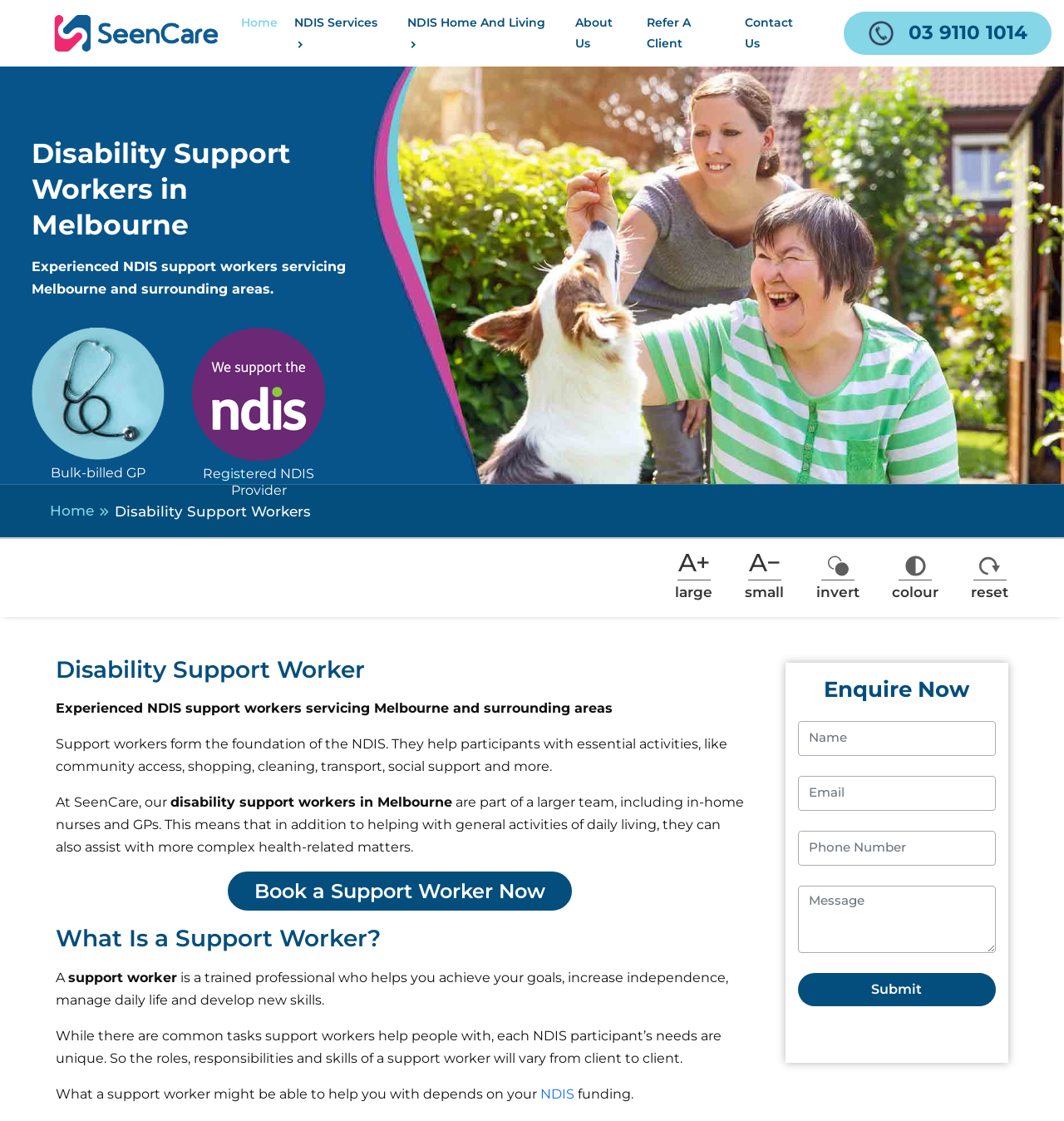What is the funding source for support workers?
Please answer the question with a detailed and comprehensive explanation.

According to the webpage, the funding source for support workers depends on the individual's NDIS funding, as mentioned in the section 'What Is a Support Worker?' where it states 'What a support worker might be able to help you with depends on your NDIS funding.'